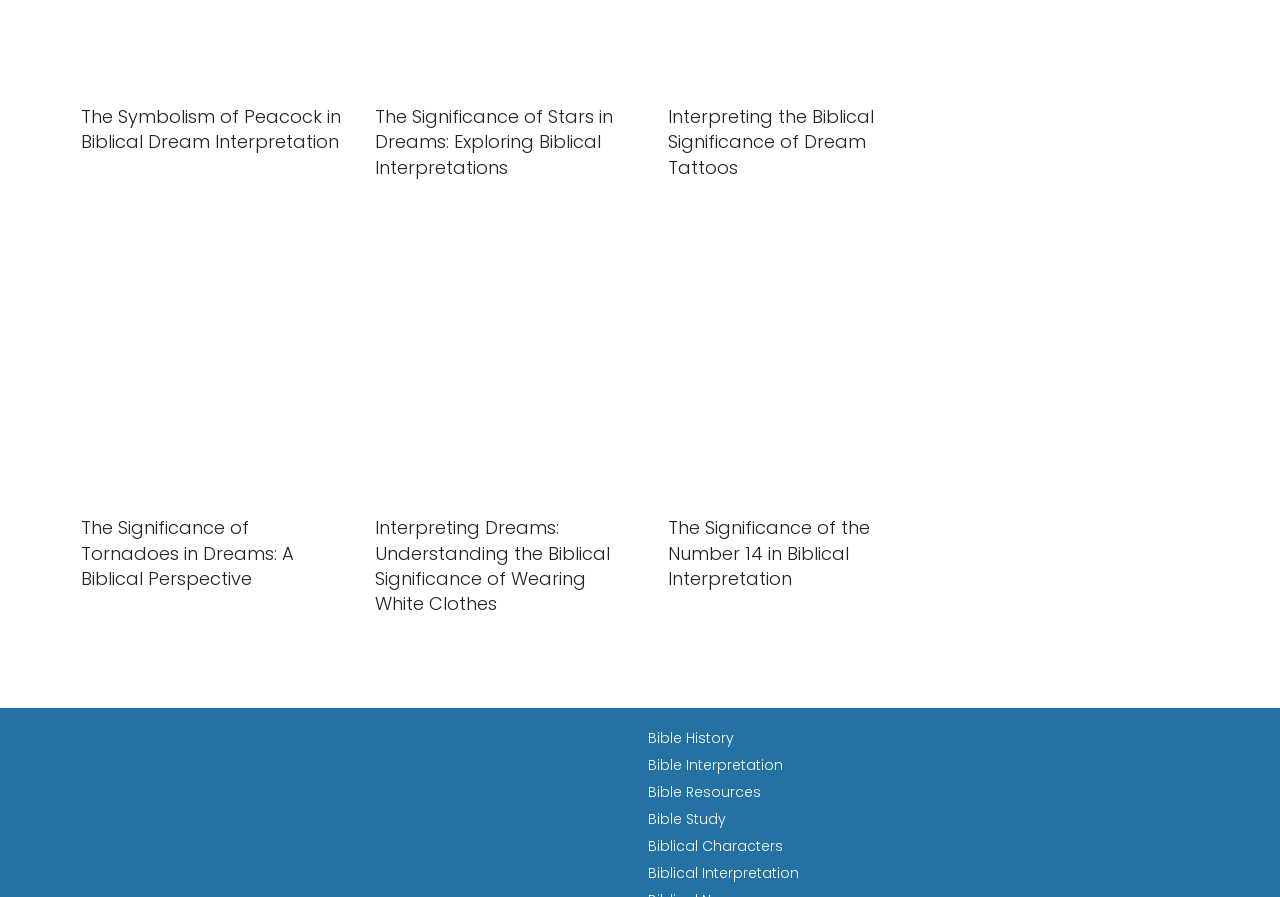Specify the bounding box coordinates of the region I need to click to perform the following instruction: "Learn about Municipal Management Software". The coordinates must be four float numbers in the range of 0 to 1, i.e., [left, top, right, bottom].

None